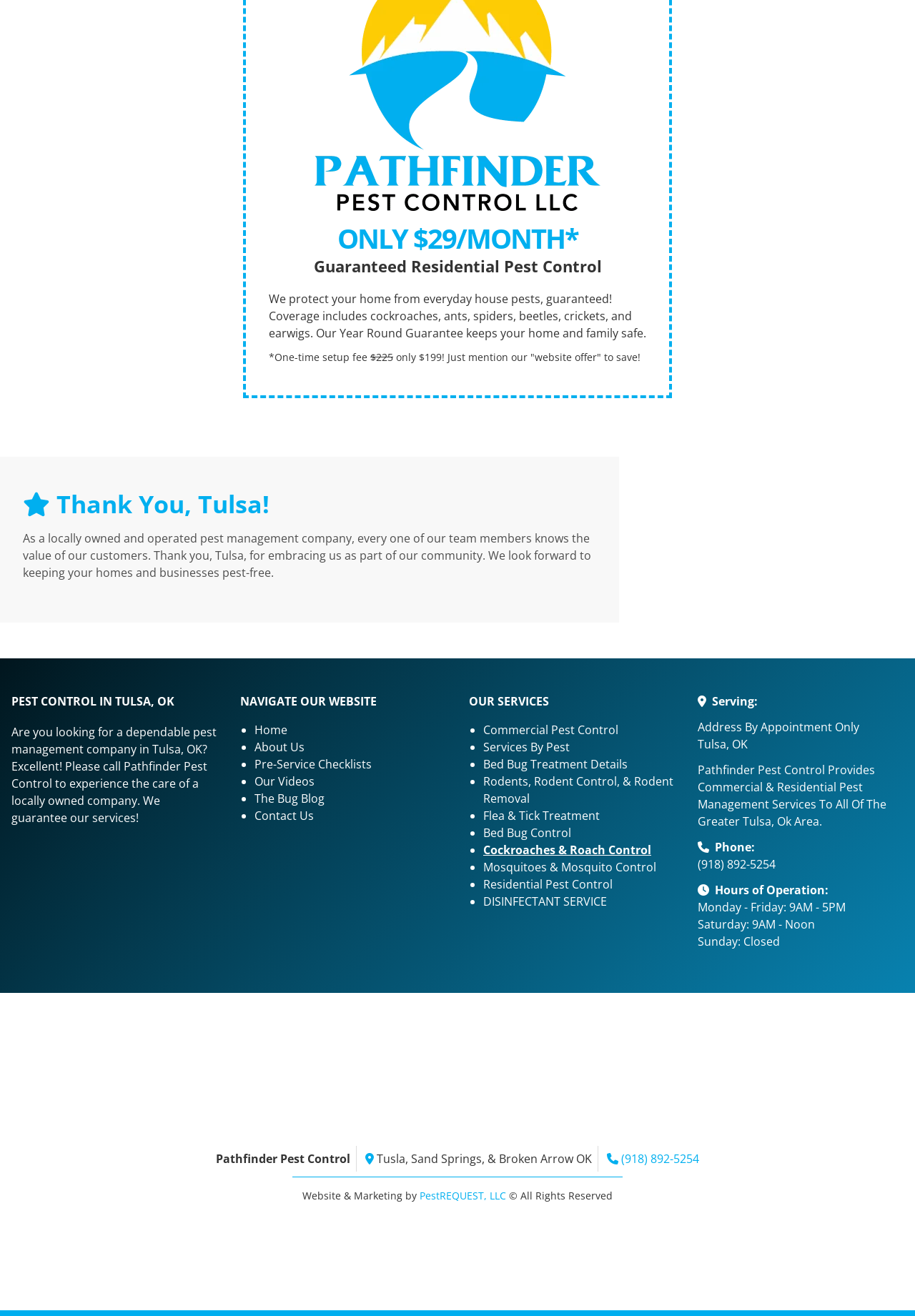Determine the bounding box for the described UI element: "Flea & Tick Treatment".

[0.528, 0.614, 0.662, 0.626]